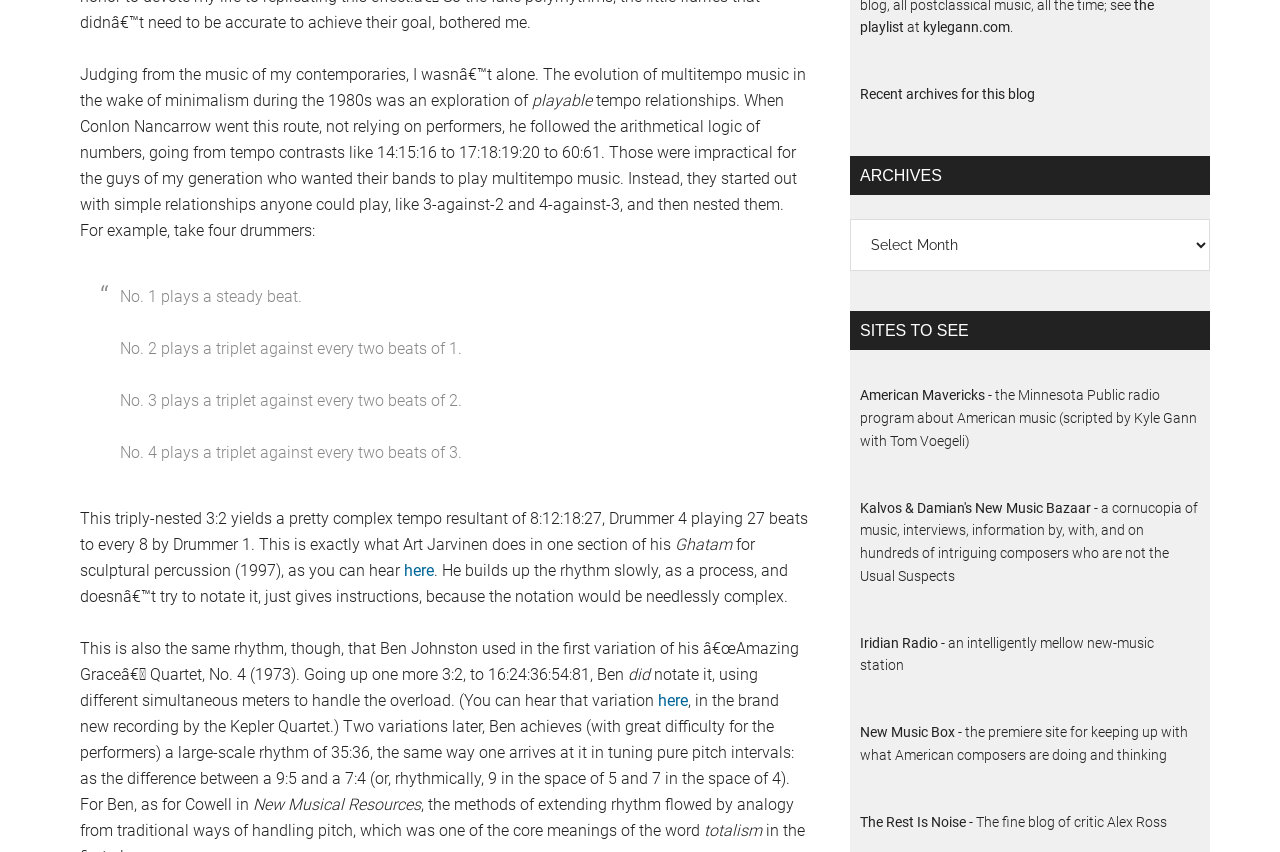Given the element description, predict the bounding box coordinates in the format (top-left x, top-left y, bottom-right x, bottom-right y), using floating point numbers between 0 and 1: here

[0.316, 0.658, 0.339, 0.681]